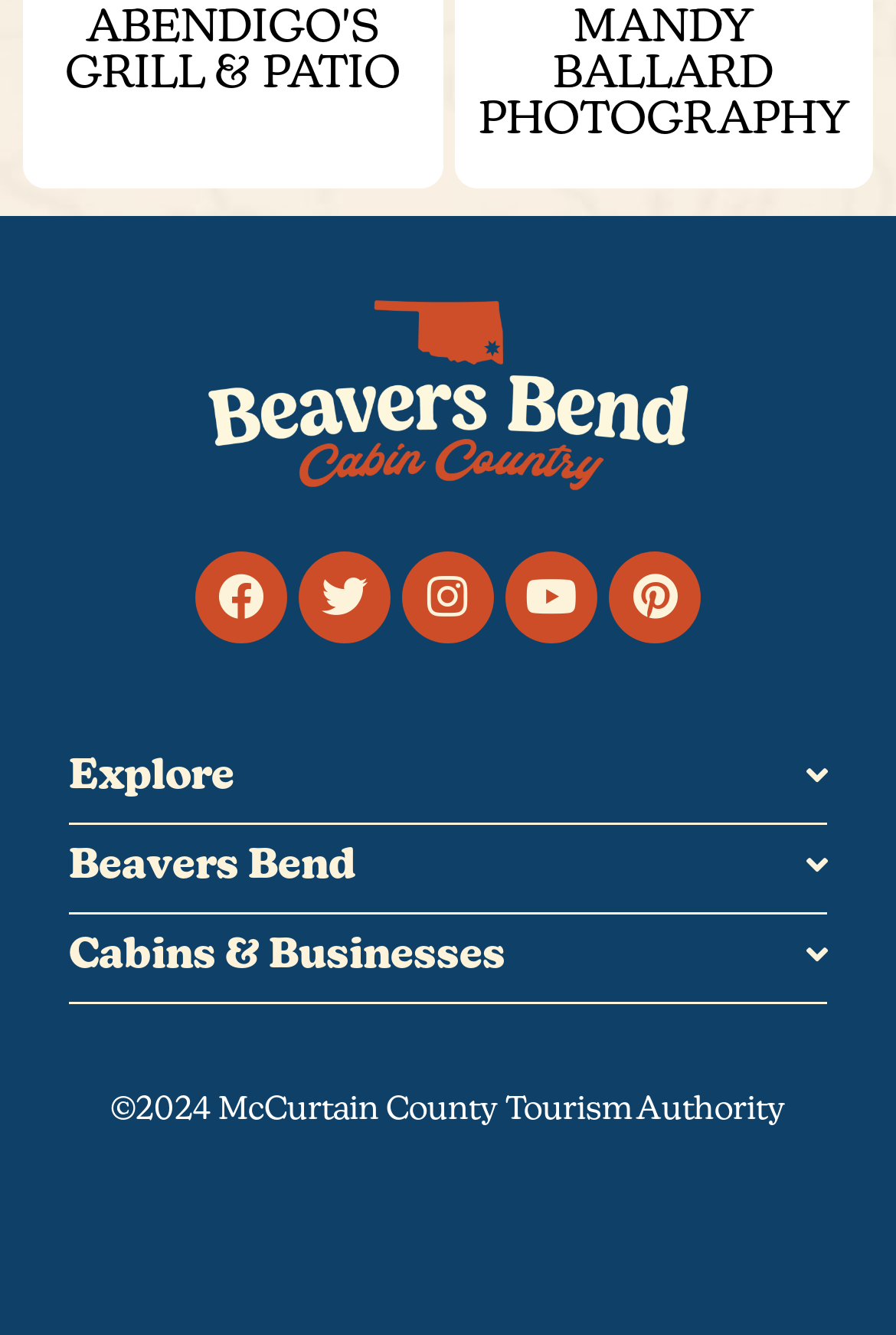Determine the bounding box coordinates of the UI element that matches the following description: "Abendigo's Grill & Patio". The coordinates should be four float numbers between 0 and 1 in the format [left, top, right, bottom].

[0.041, 0.005, 0.478, 0.073]